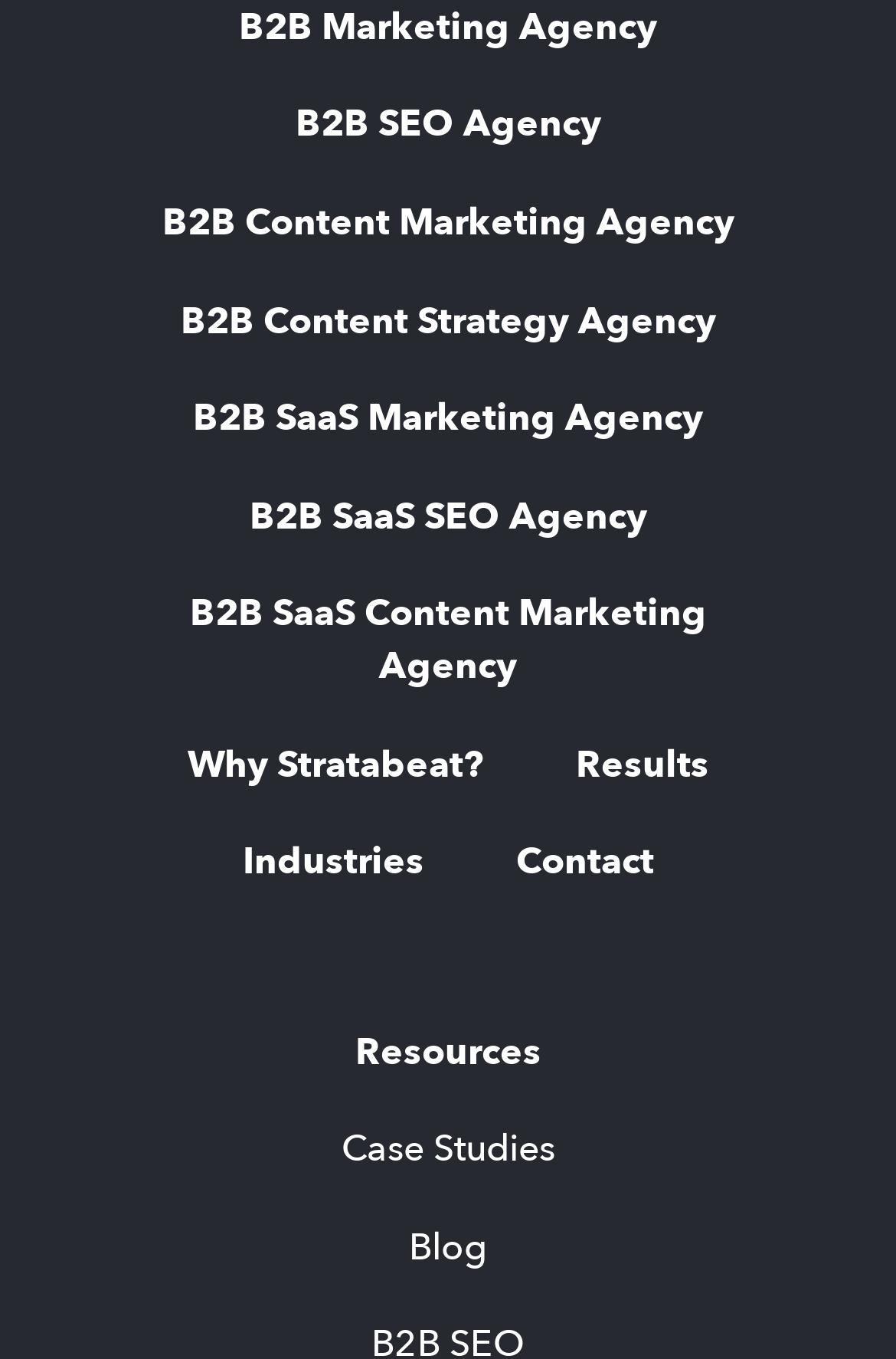Return the bounding box coordinates of the UI element that corresponds to this description: "B2B SaaS Content Marketing Agency". The coordinates must be given as four float numbers in the range of 0 and 1, [left, top, right, bottom].

[0.212, 0.433, 0.788, 0.509]